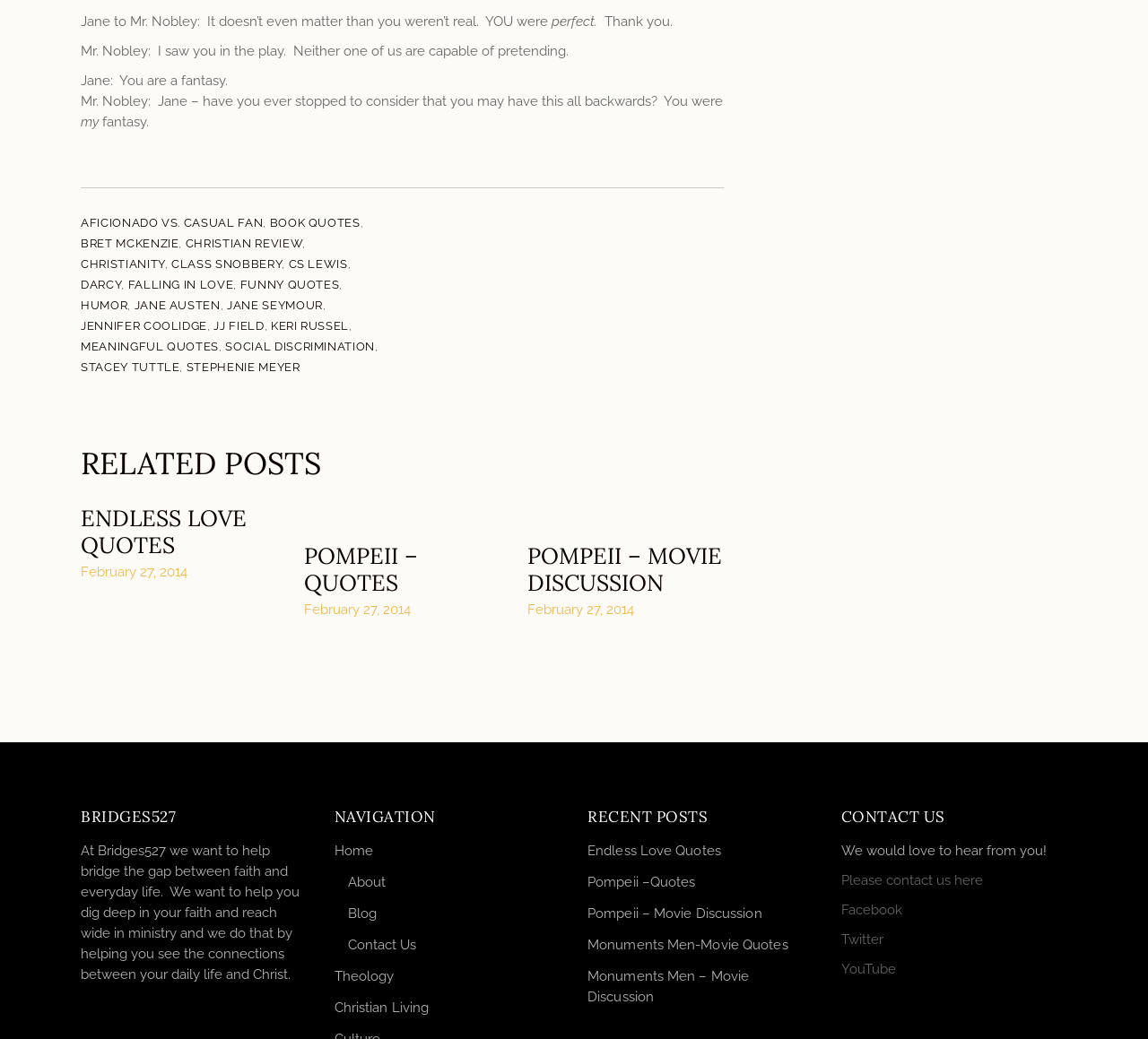Indicate the bounding box coordinates of the element that needs to be clicked to satisfy the following instruction: "Explore 'POMPEII –QUOTES'". The coordinates should be four float numbers between 0 and 1, i.e., [left, top, right, bottom].

[0.265, 0.521, 0.364, 0.574]